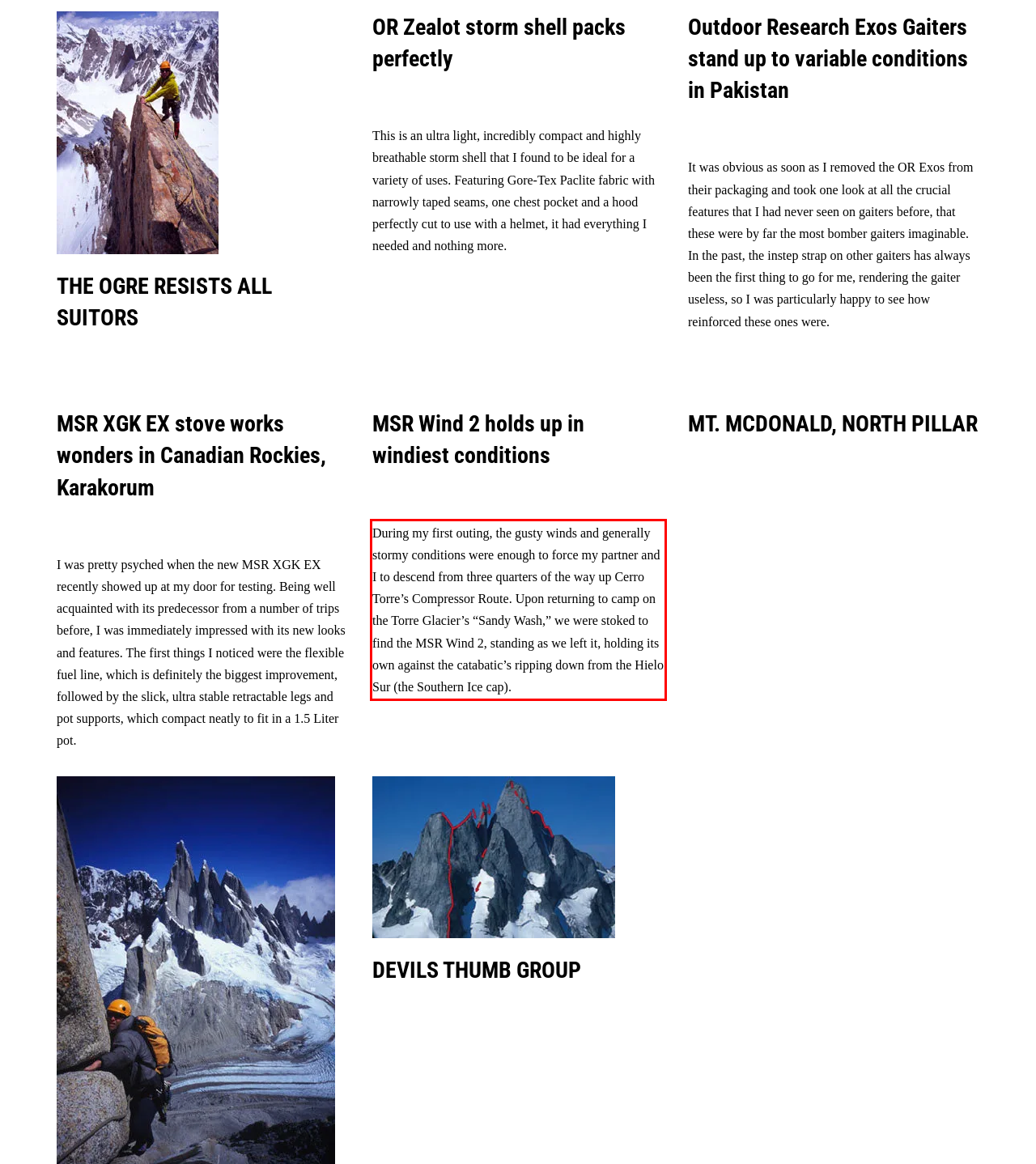Given the screenshot of the webpage, identify the red bounding box, and recognize the text content inside that red bounding box.

During my first outing, the gusty winds and generally stormy conditions were enough to force my partner and I to descend from three quarters of the way up Cerro Torre’s Compressor Route. Upon returning to camp on the Torre Glacier’s “Sandy Wash,” we were stoked to find the MSR Wind 2, standing as we left it, holding its own against the catabatic’s ripping down from the Hielo Sur (the Southern Ice cap).